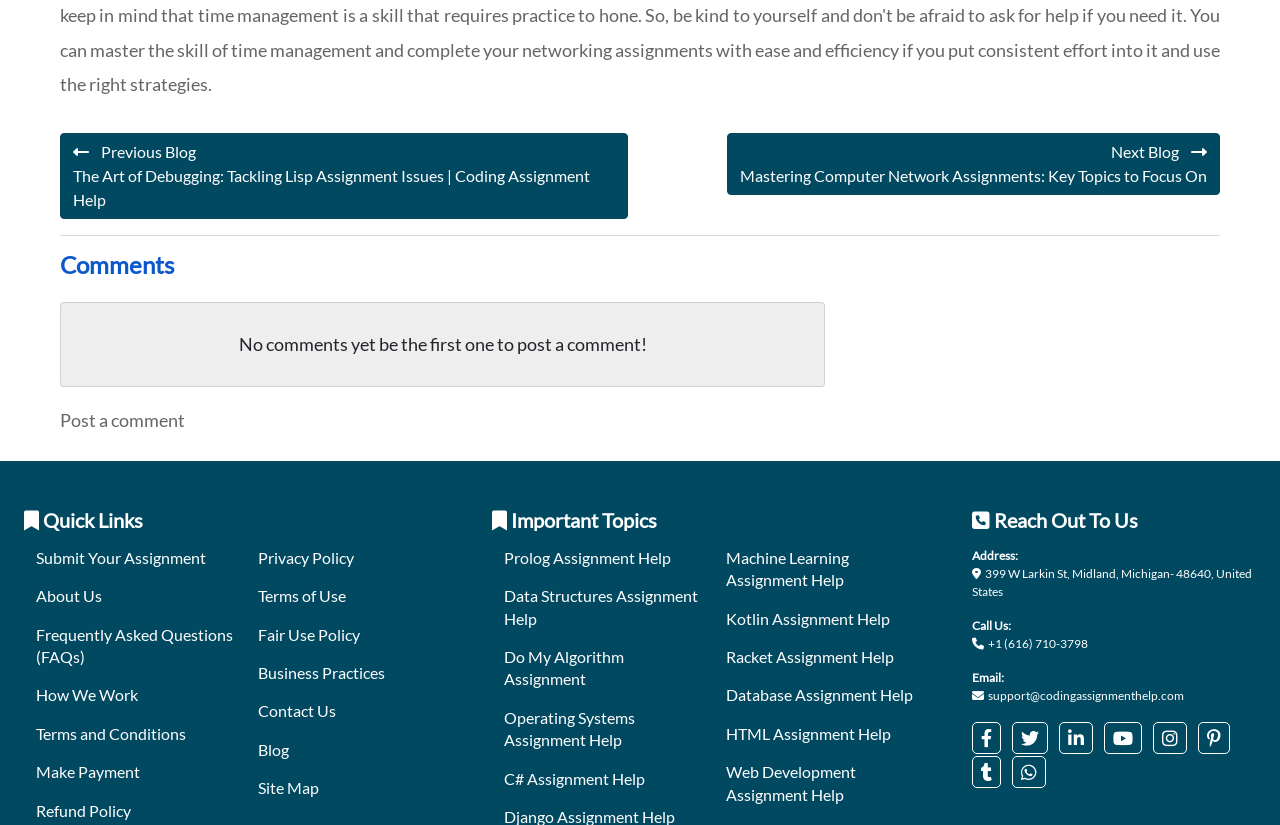Show the bounding box coordinates for the element that needs to be clicked to execute the following instruction: "Click on the 'Post a comment' button". Provide the coordinates in the form of four float numbers between 0 and 1, i.e., [left, top, right, bottom].

[0.047, 0.495, 0.145, 0.522]